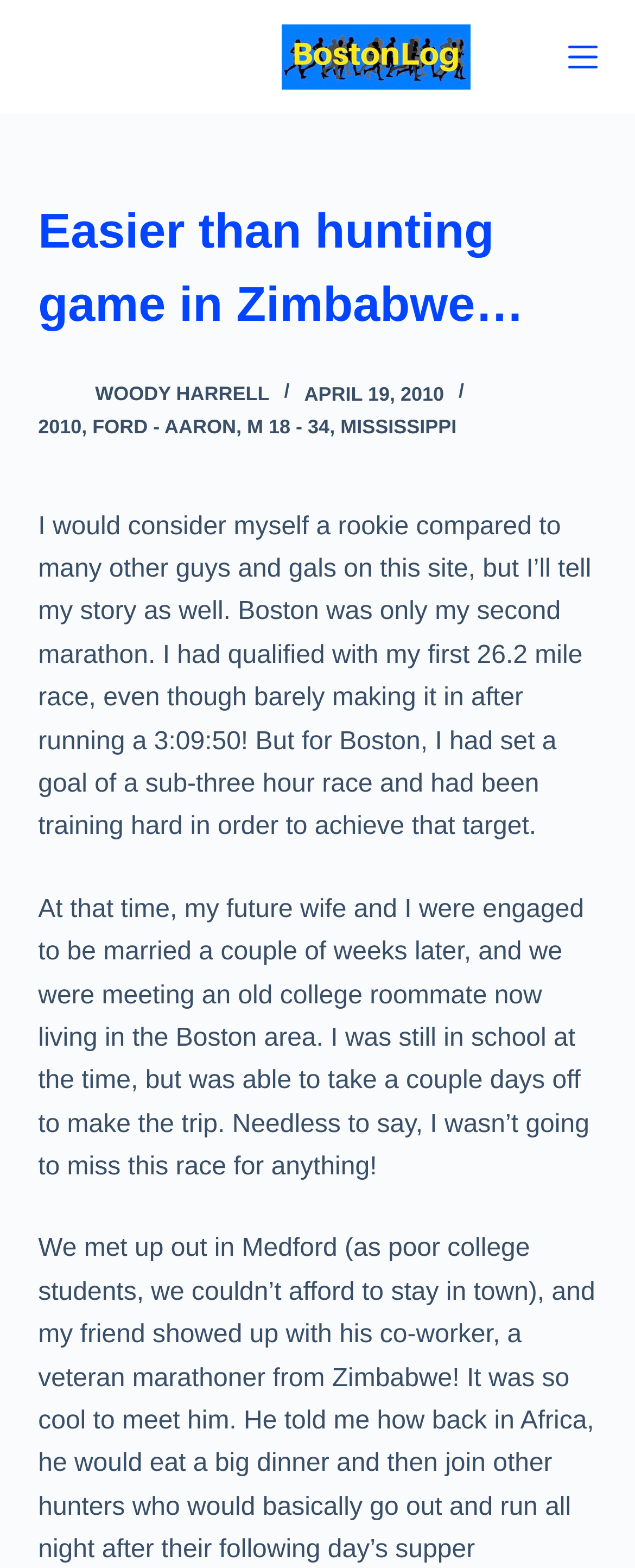Please identify the bounding box coordinates of the area that needs to be clicked to follow this instruction: "Read the story by 'Woody Harrell'".

[0.06, 0.238, 0.124, 0.264]